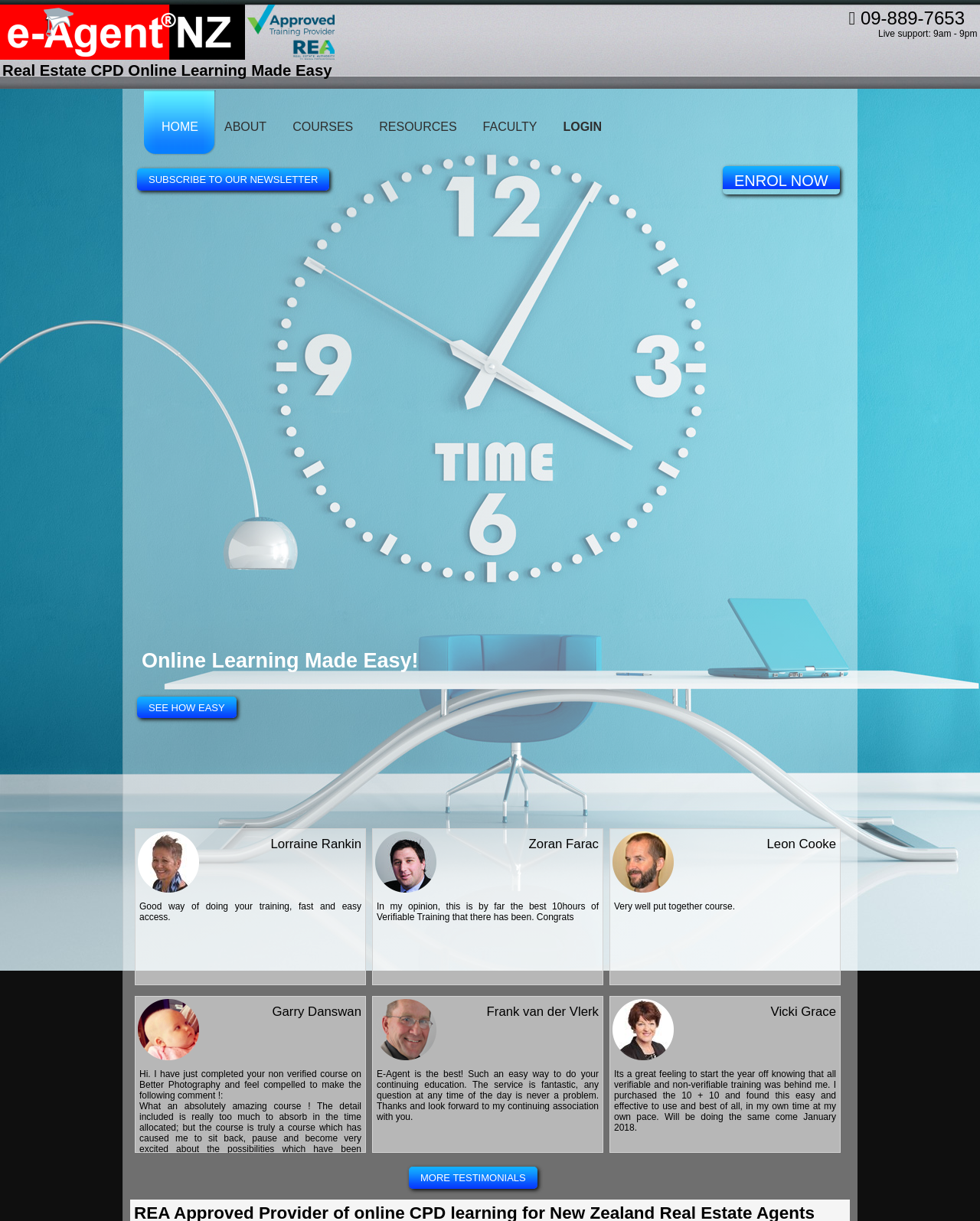What is the name of the logo on the top left?
Based on the screenshot, answer the question with a single word or phrase.

eAgent Logo